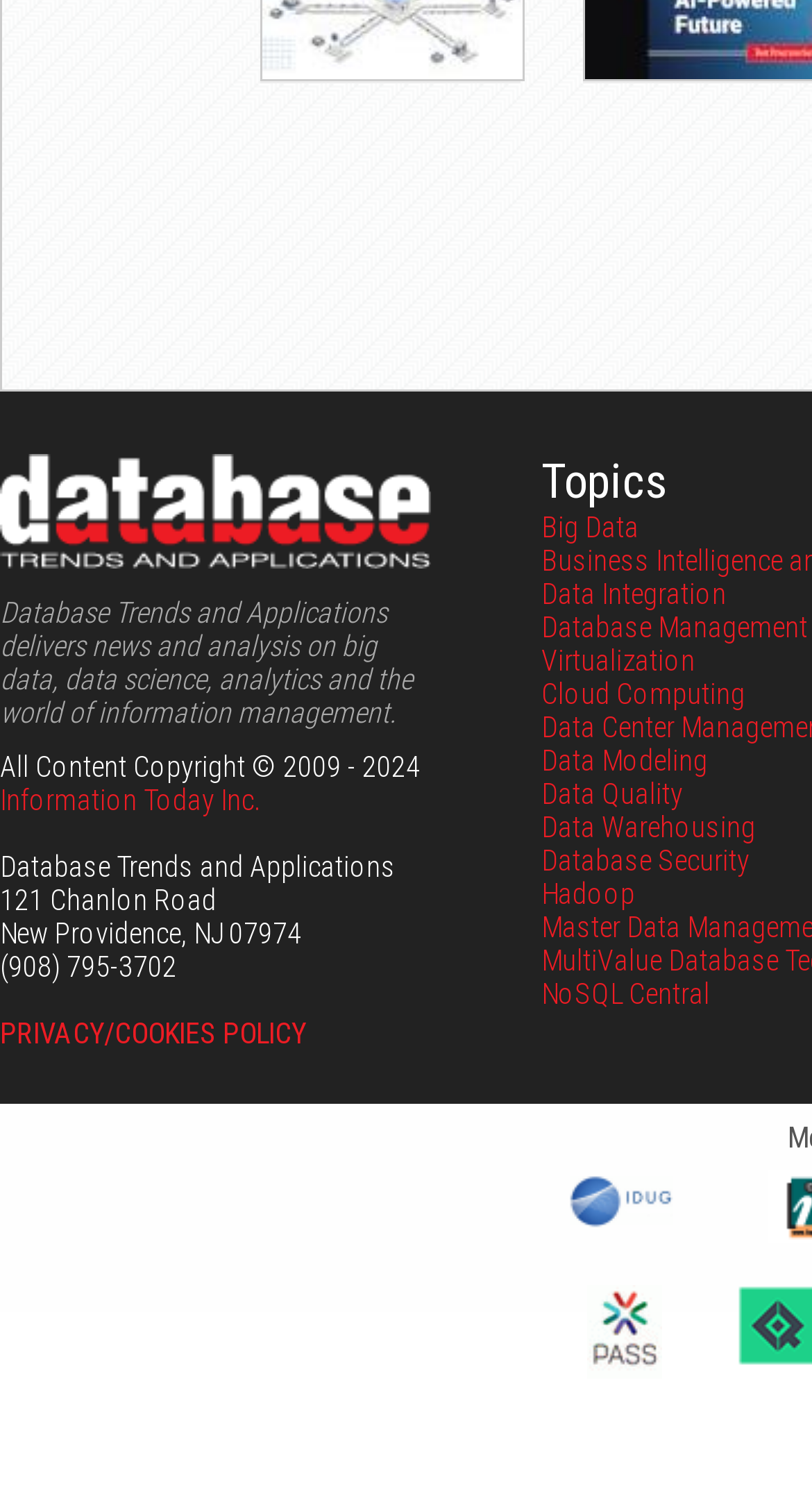Determine the bounding box coordinates of the clickable region to carry out the instruction: "Learn about 'NoSQL Central'".

[0.667, 0.657, 0.874, 0.68]